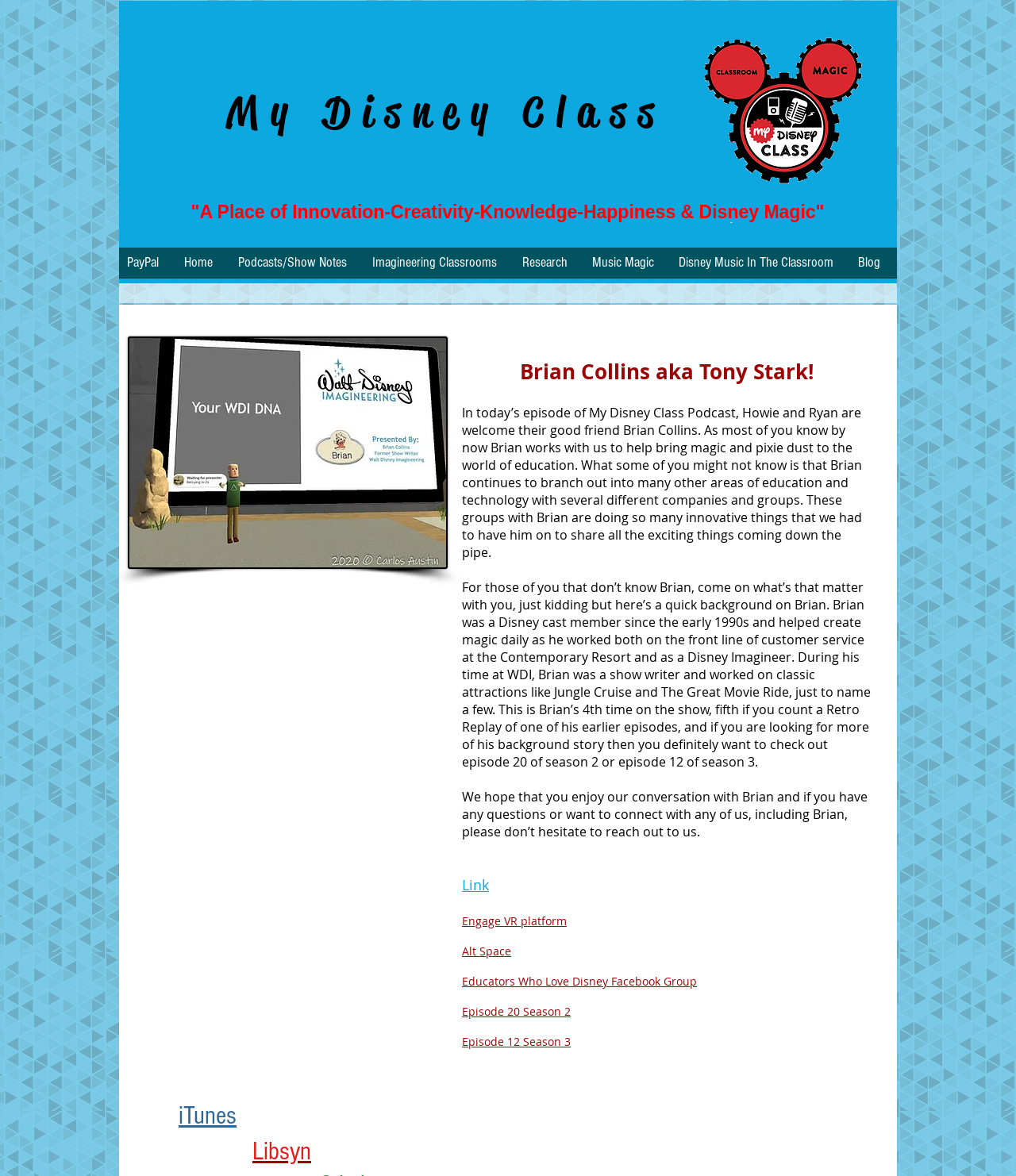Given the element description "Disney Music In The Classroom", identify the bounding box of the corresponding UI element.

[0.66, 0.211, 0.837, 0.245]